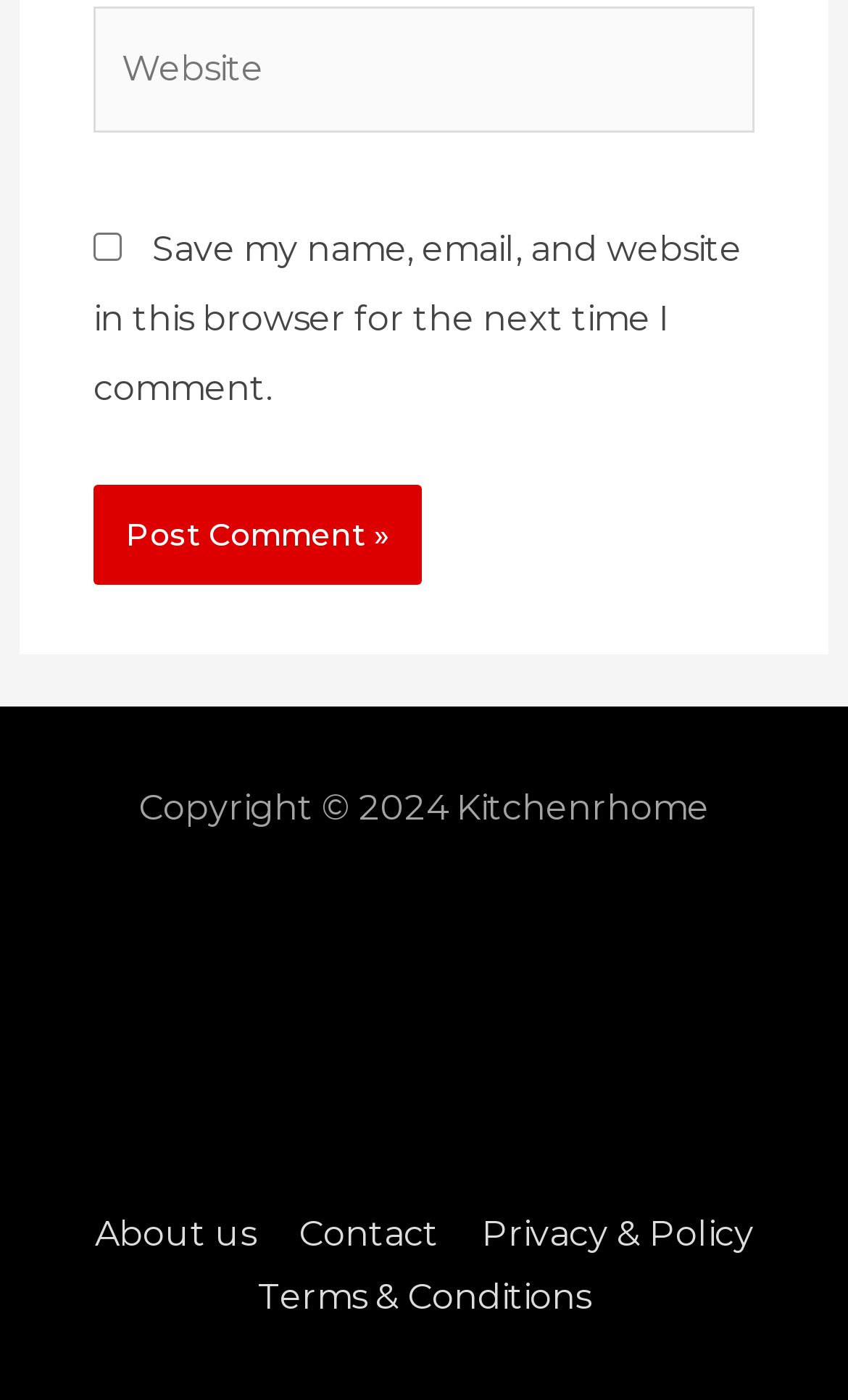Locate the bounding box coordinates of the area you need to click to fulfill this instruction: 'Post a comment'. The coordinates must be in the form of four float numbers ranging from 0 to 1: [left, top, right, bottom].

[0.11, 0.346, 0.497, 0.418]